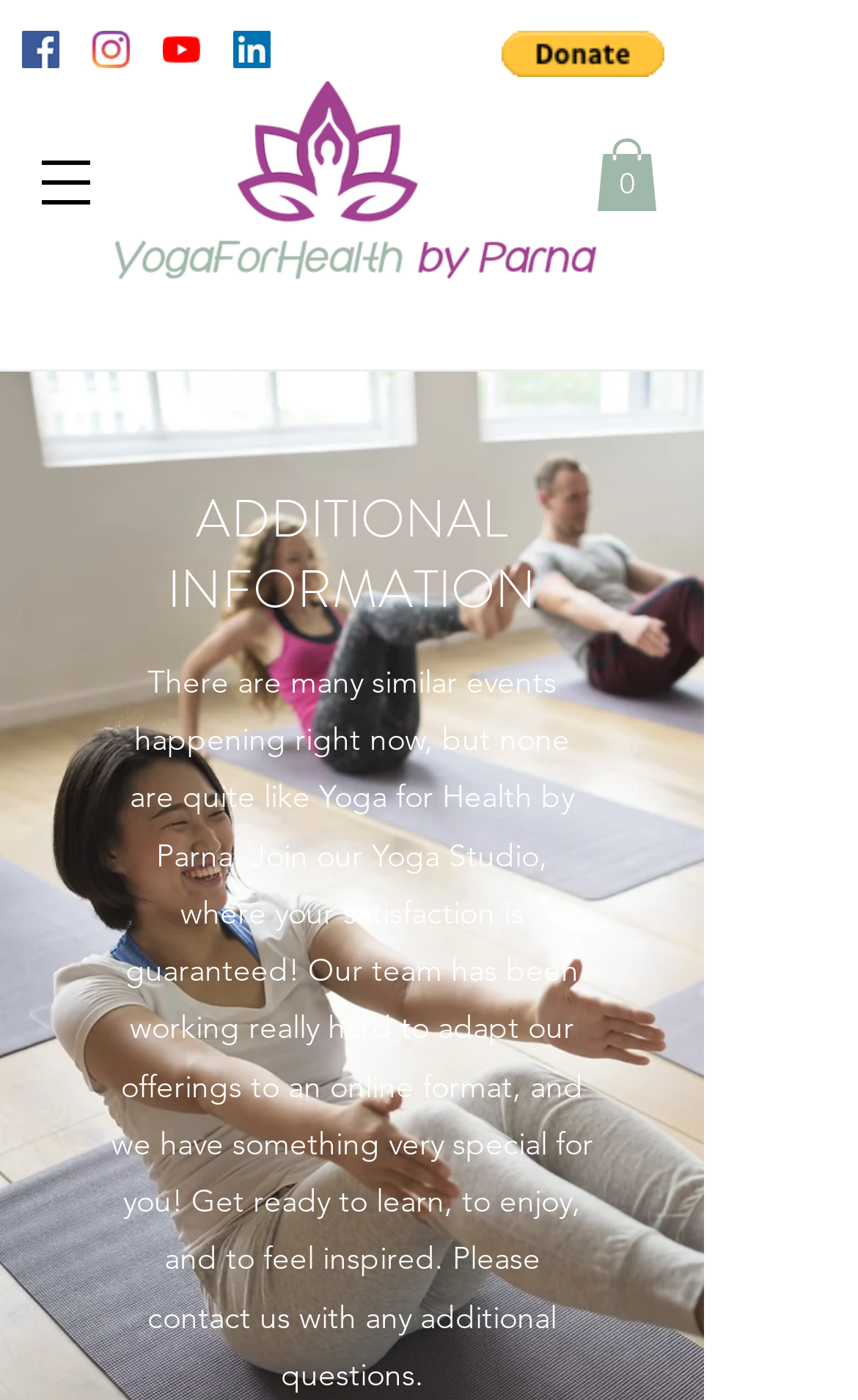What is the guarantee offered by the Yoga Studio? Based on the screenshot, please respond with a single word or phrase.

satisfaction